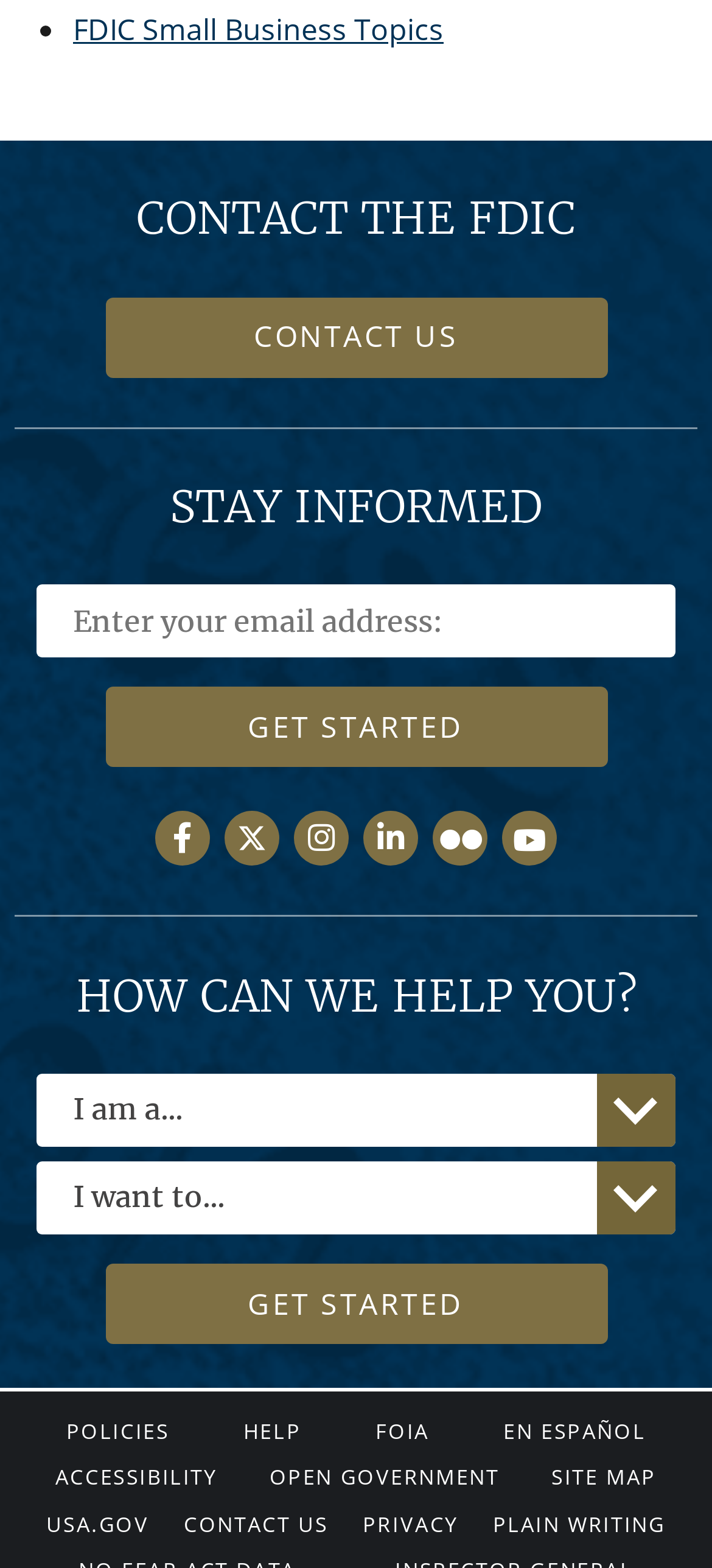Find the bounding box coordinates for the UI element whose description is: "Follow the FDIC on YouTube". The coordinates should be four float numbers between 0 and 1, in the format [left, top, right, bottom].

[0.705, 0.517, 0.782, 0.552]